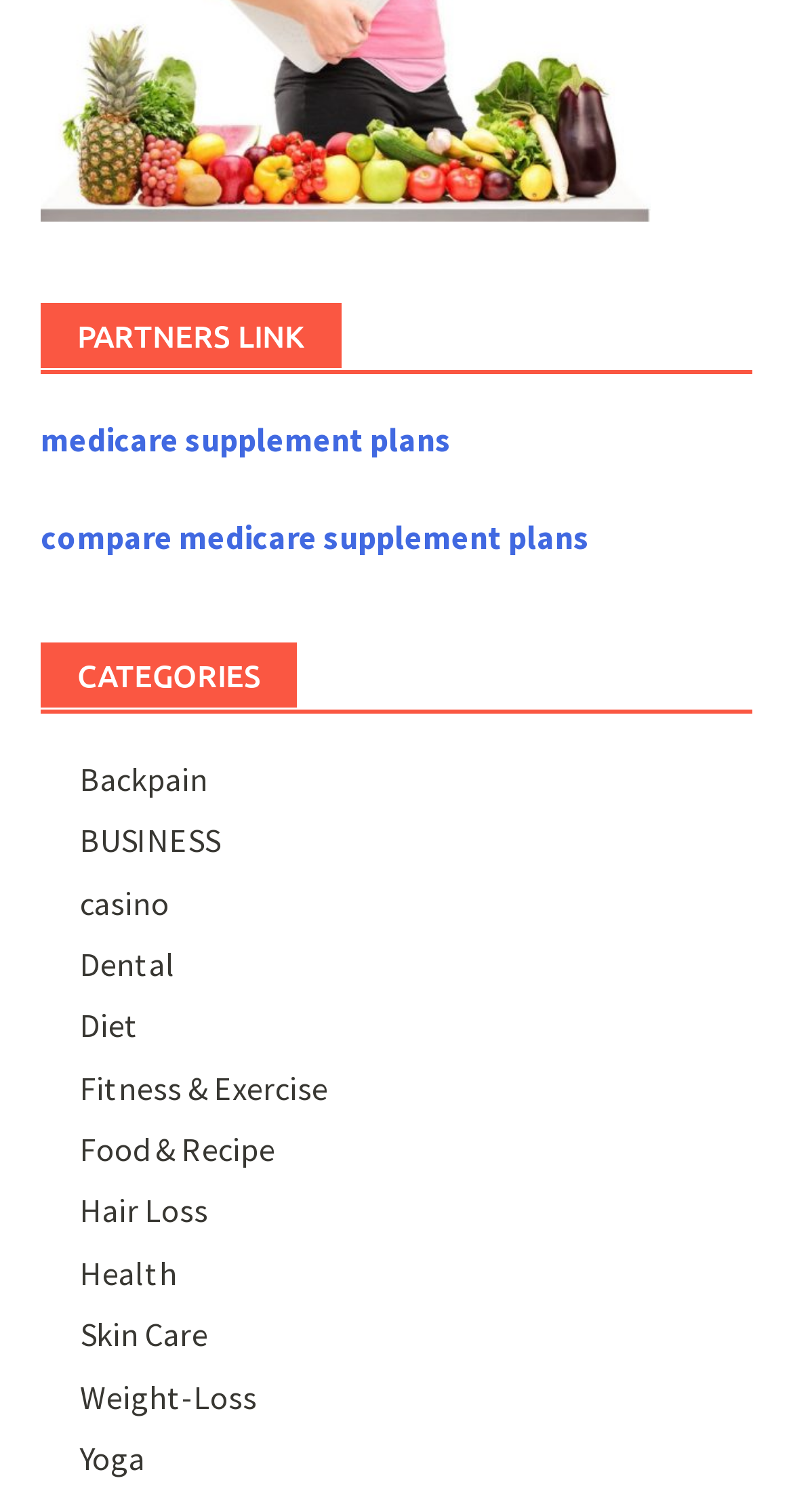Please identify the bounding box coordinates of the clickable element to fulfill the following instruction: "Explore 'Backpain' category". The coordinates should be four float numbers between 0 and 1, i.e., [left, top, right, bottom].

[0.1, 0.501, 0.262, 0.528]